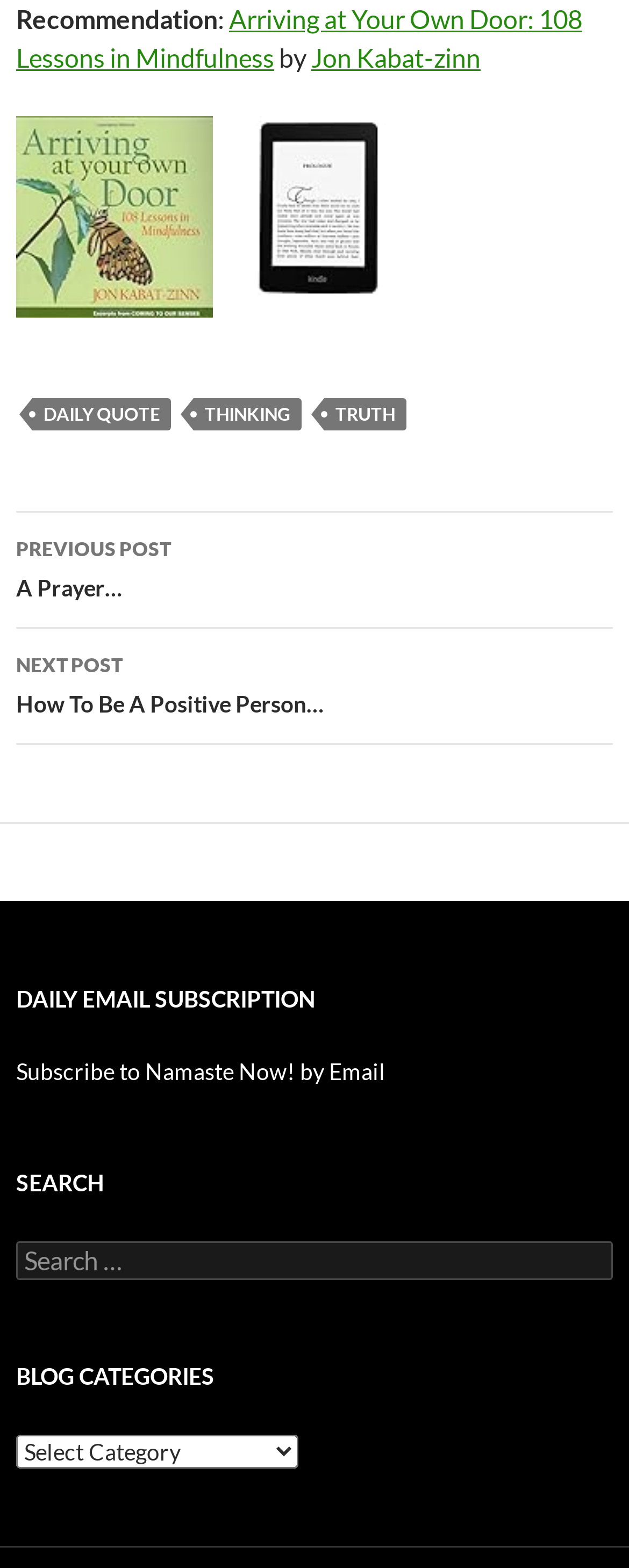Please locate the bounding box coordinates of the element that needs to be clicked to achieve the following instruction: "Select a blog category". The coordinates should be four float numbers between 0 and 1, i.e., [left, top, right, bottom].

[0.026, 0.915, 0.474, 0.937]